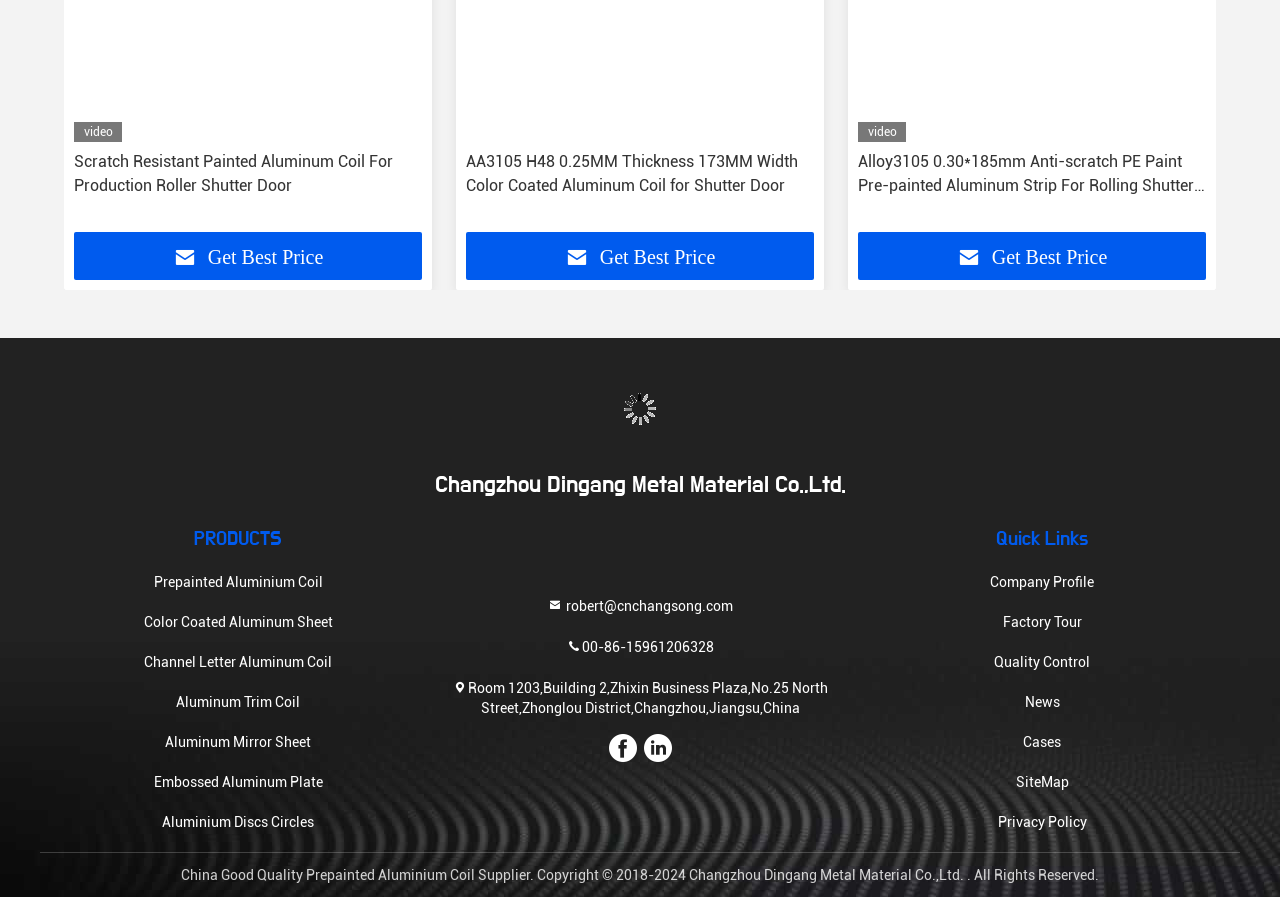Locate the bounding box of the UI element described by: "Embossed Aluminum Plate" in the given webpage screenshot.

[0.12, 0.861, 0.252, 0.905]